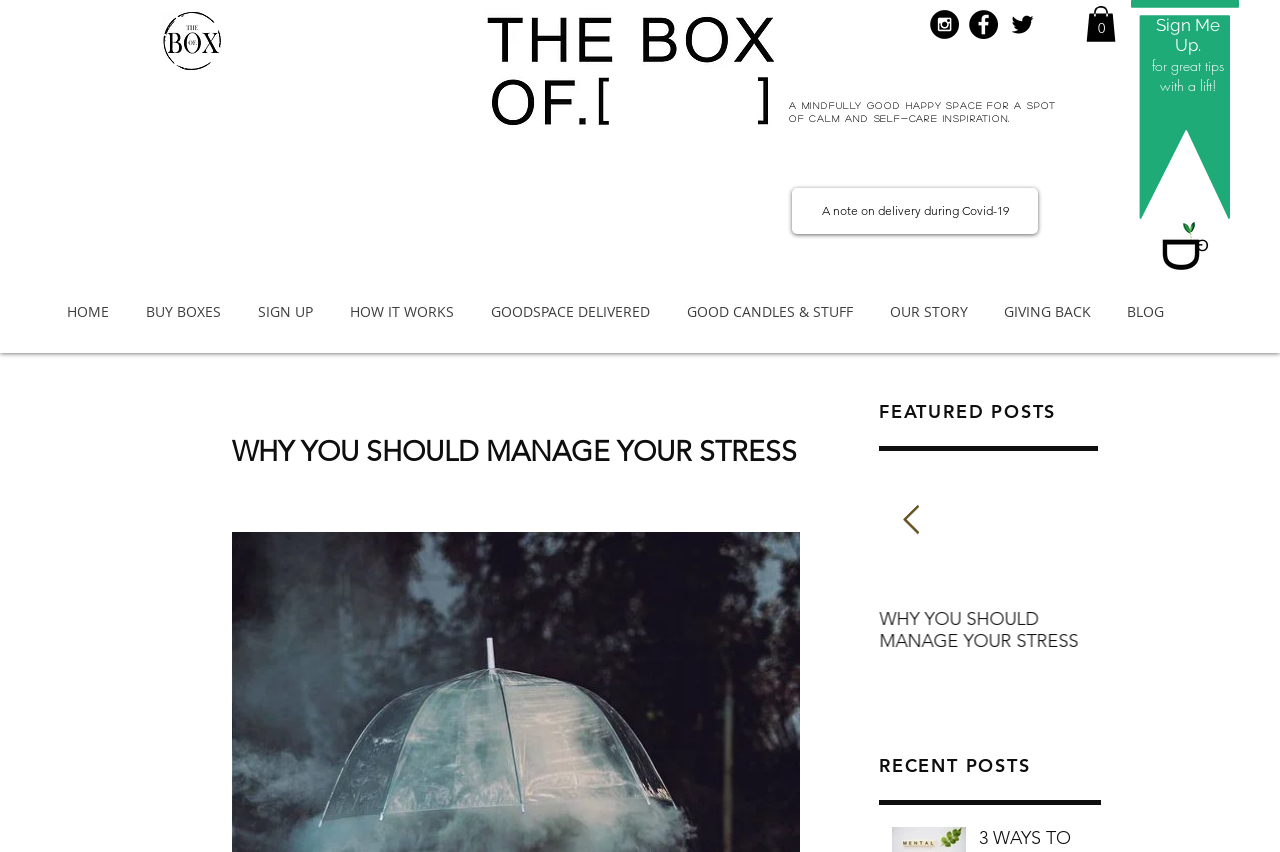Given the description of a UI element: "GIVING BACK", identify the bounding box coordinates of the matching element in the webpage screenshot.

[0.77, 0.353, 0.866, 0.378]